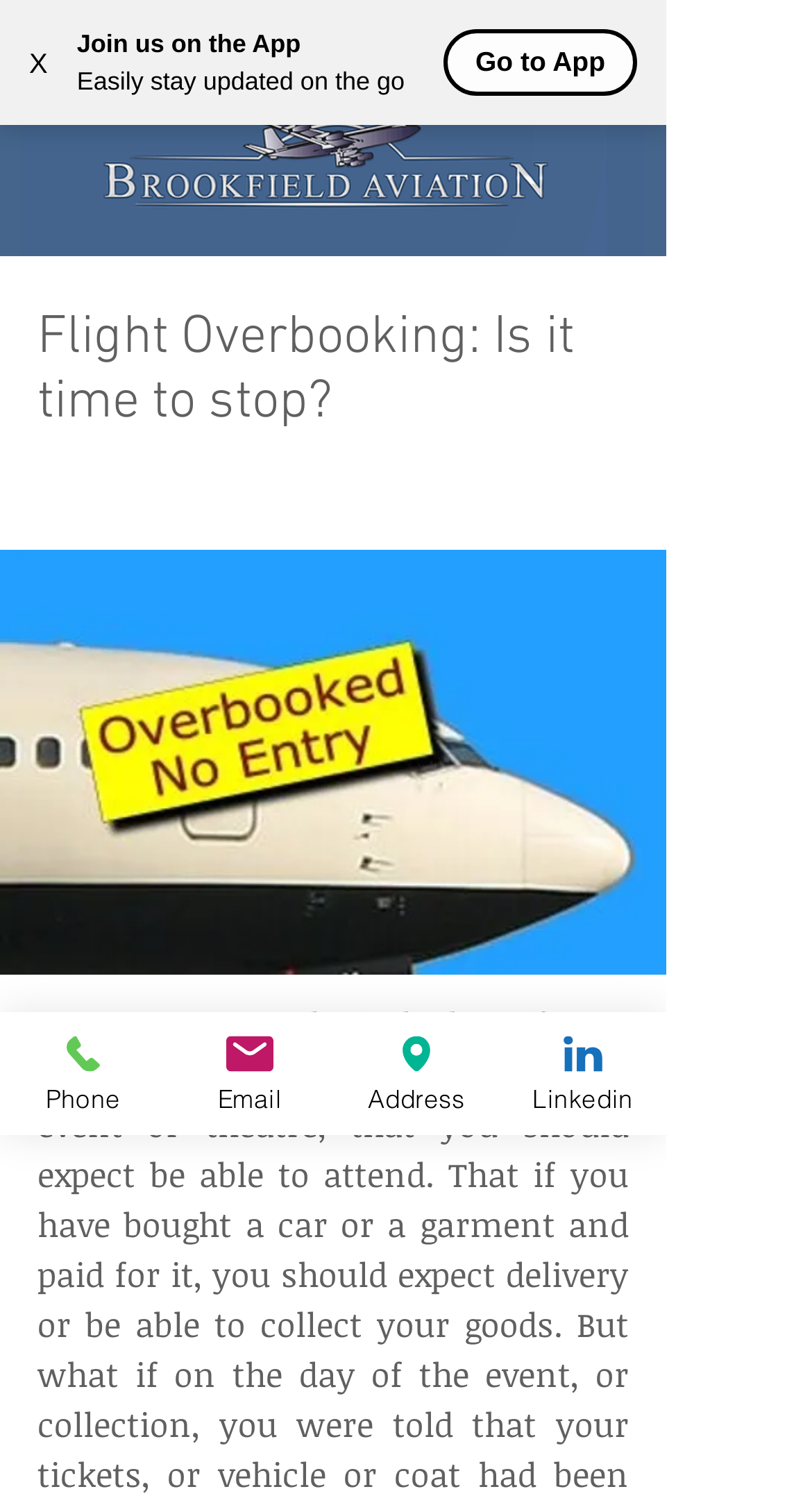Find and indicate the bounding box coordinates of the region you should select to follow the given instruction: "Log in to the website".

[0.182, 0.028, 0.328, 0.056]